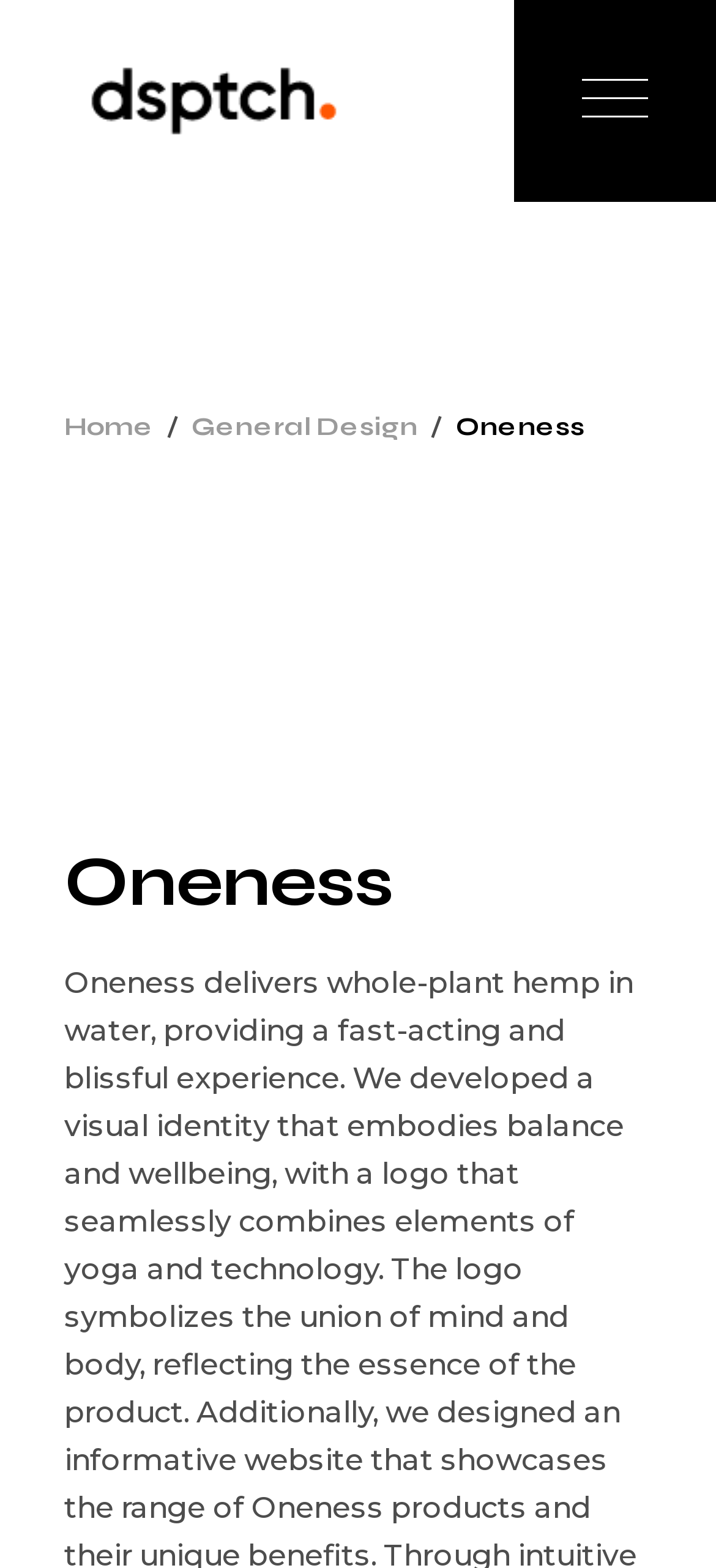Please determine the bounding box coordinates for the element with the description: "Home".

[0.09, 0.262, 0.214, 0.282]